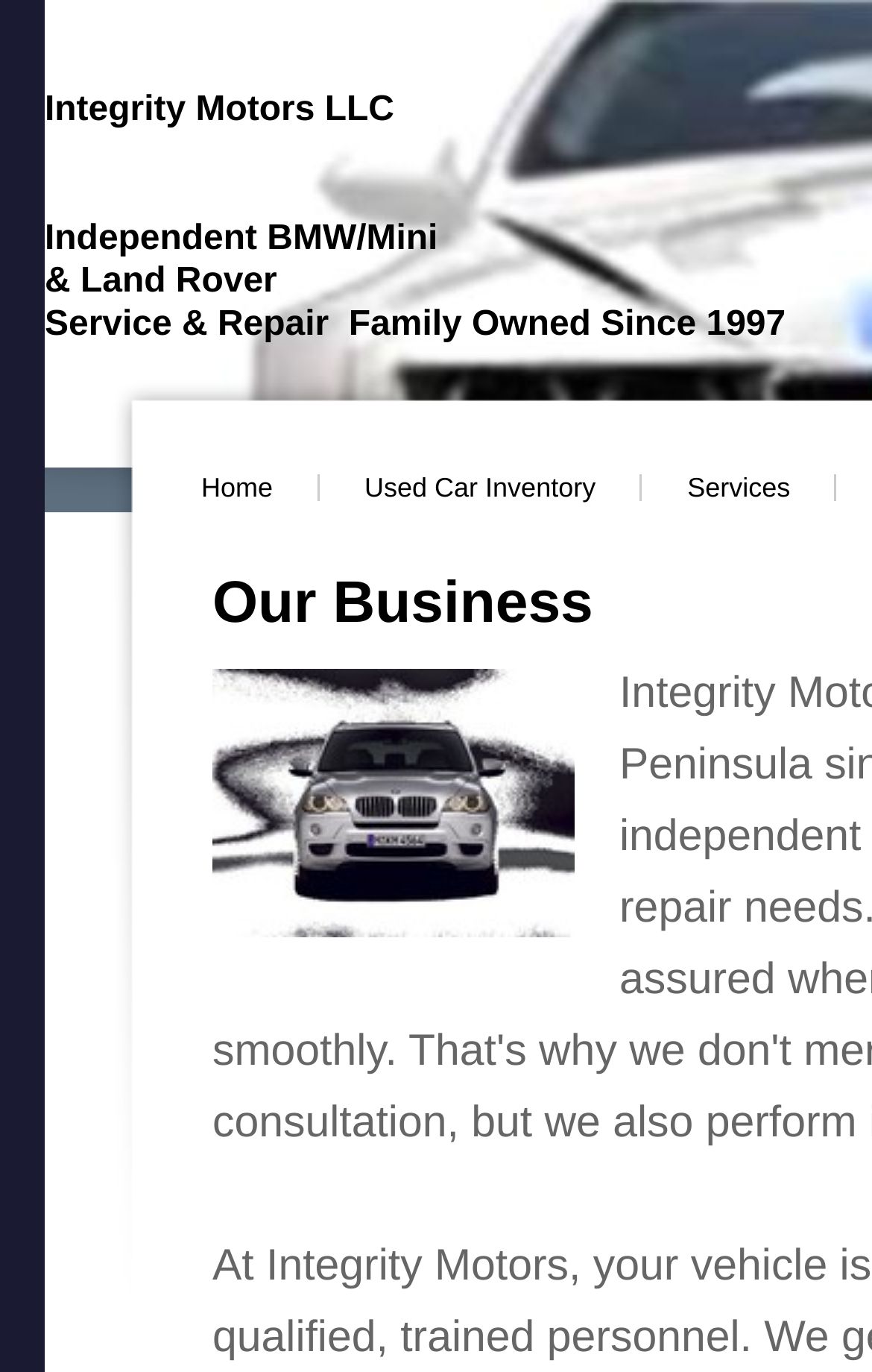Please determine the bounding box coordinates, formatted as (top-left x, top-left y, bottom-right x, bottom-right y), with all values as floating point numbers between 0 and 1. Identify the bounding box of the region described as: Used Car Inventory

[0.367, 0.346, 0.737, 0.365]